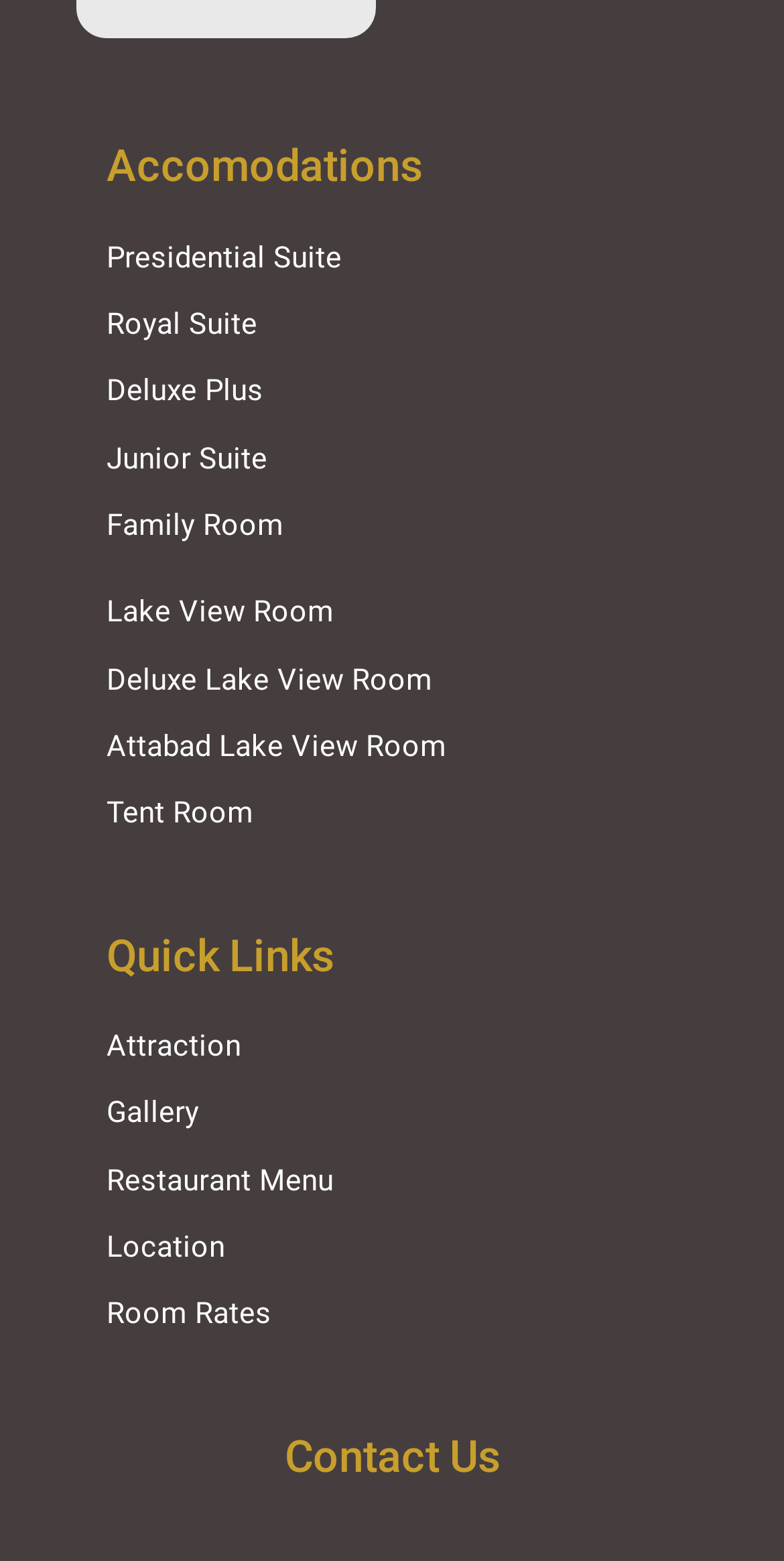Provide the bounding box coordinates of the area you need to click to execute the following instruction: "view business news".

None